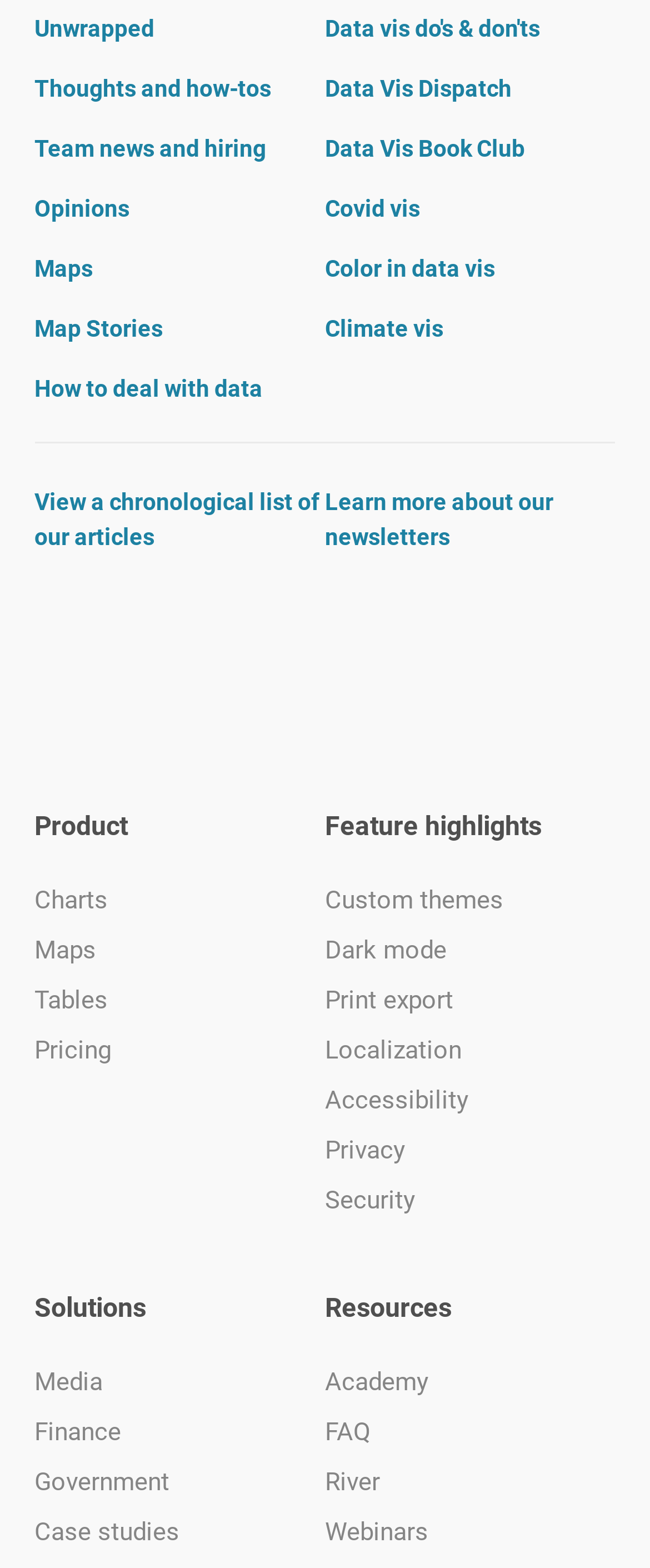What is the second feature highlight mentioned on the webpage?
Offer a detailed and exhaustive answer to the question.

By looking at the list items under the 'Feature highlights' section, I can see that the second feature highlight mentioned is Dark mode, which is likely a feature of the website's product.